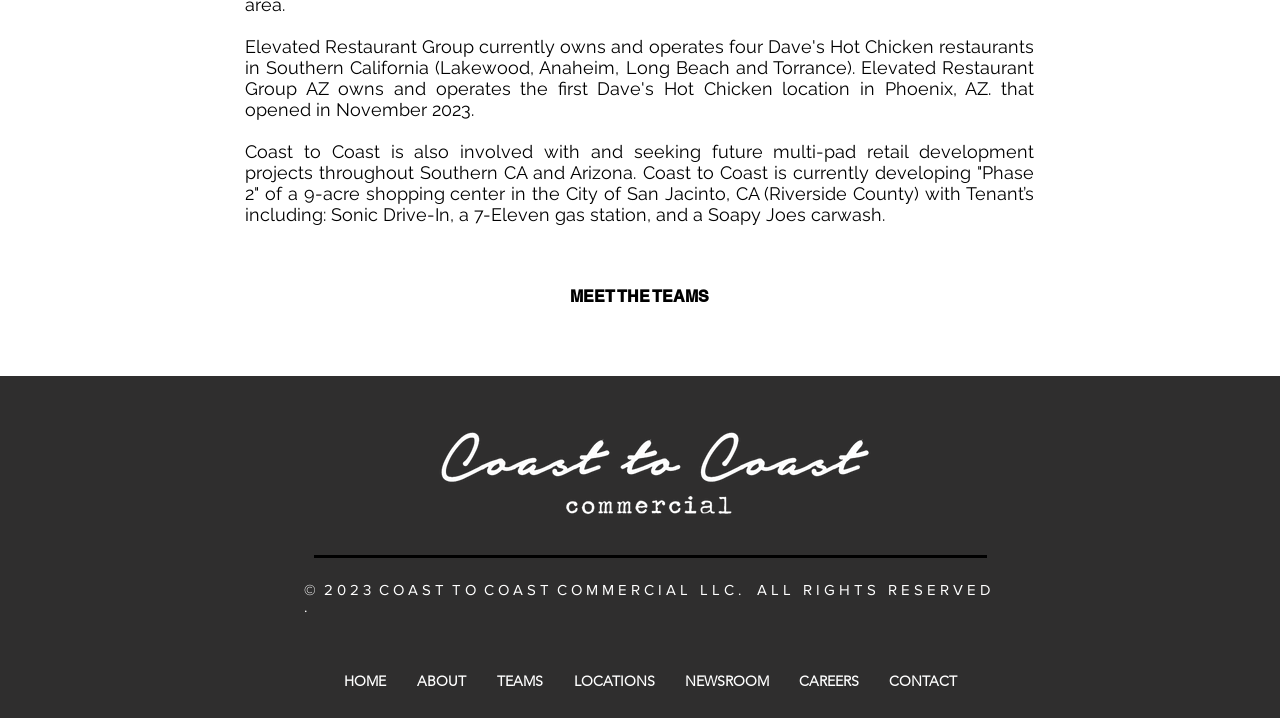Locate the bounding box coordinates of the segment that needs to be clicked to meet this instruction: "check the locations".

[0.436, 0.936, 0.523, 0.954]